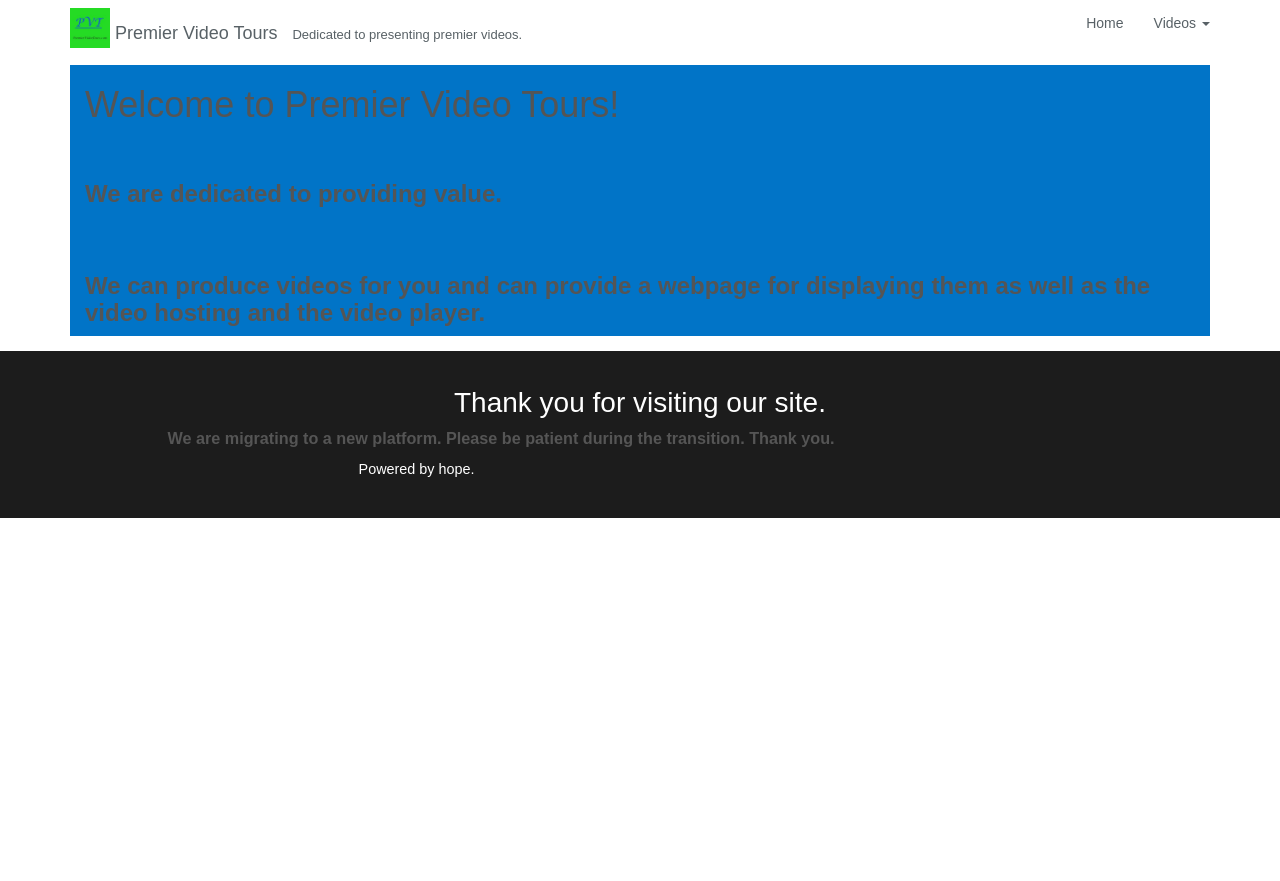What is the tone of the website?
Kindly offer a detailed explanation using the data available in the image.

I inferred the tone of the website from the formal language used in the headings and static text elements, such as 'Welcome to Premier Video Tours!' and 'We are dedicated to providing value.' which convey a sense of professionalism.